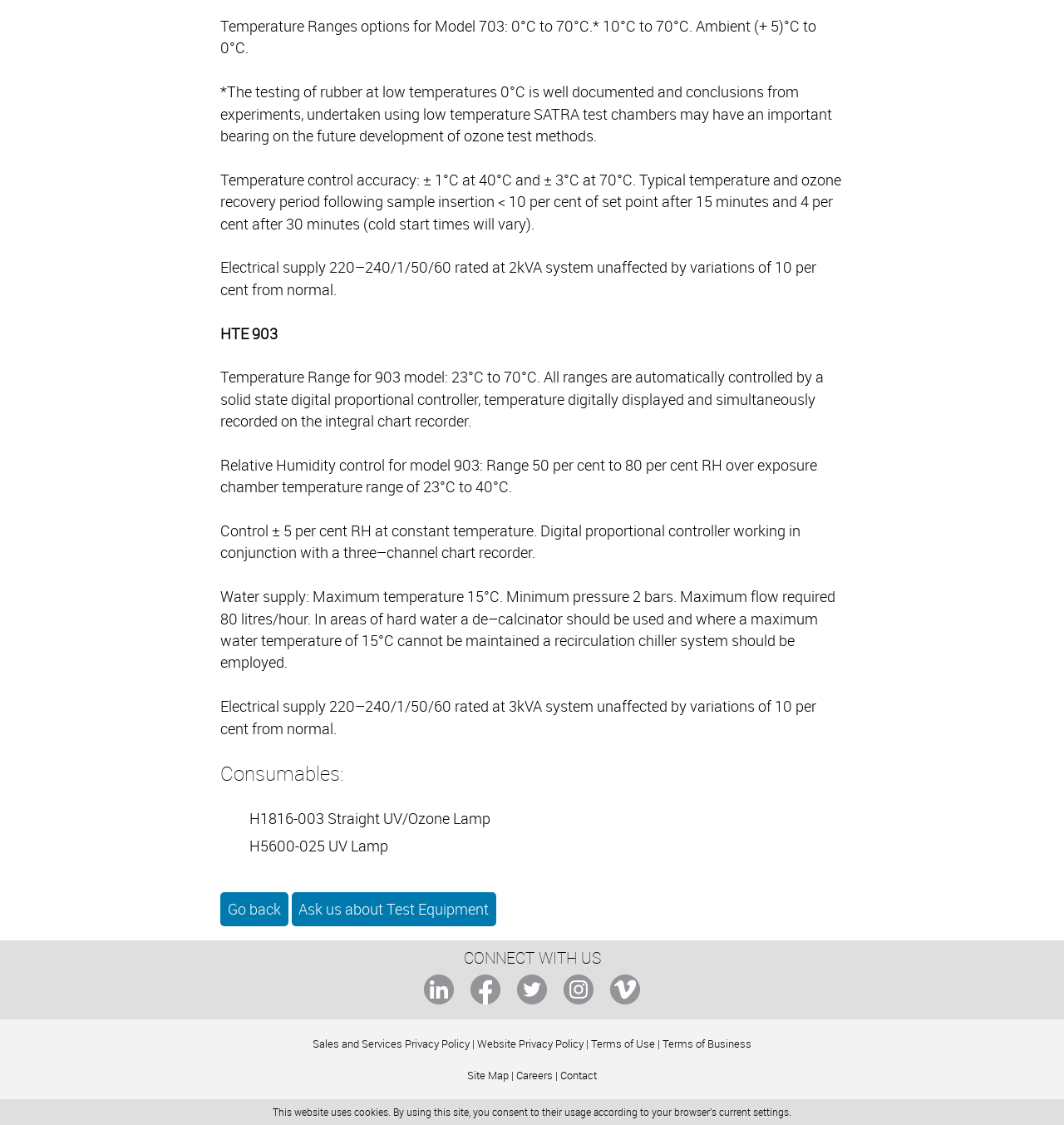Based on the element description, predict the bounding box coordinates (top-left x, top-left y, bottom-right x, bottom-right y) for the UI element in the screenshot: H1816-003 Straight UV/Ozone Lamp

[0.235, 0.719, 0.461, 0.736]